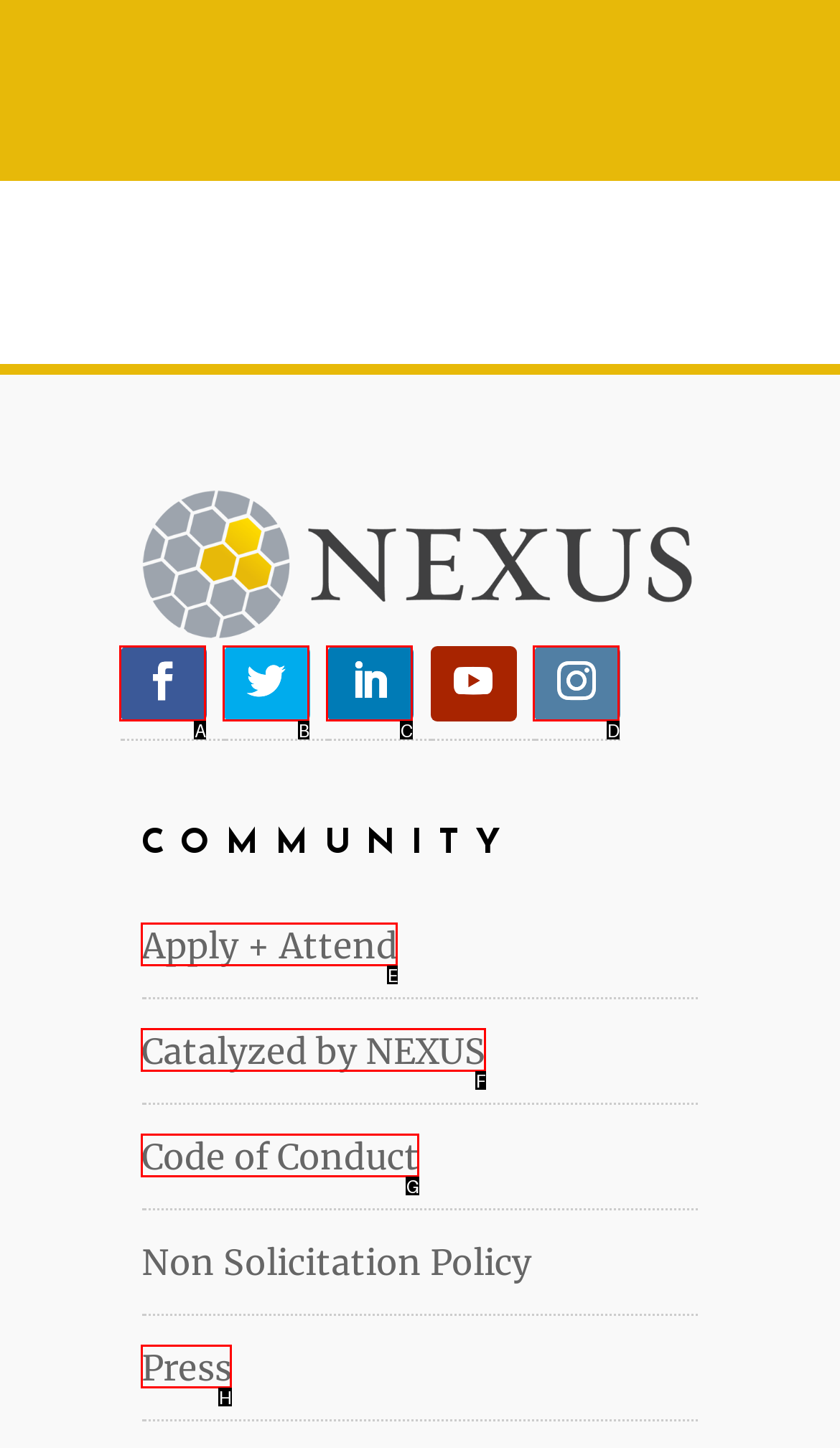With the description: Apply + Attend, find the option that corresponds most closely and answer with its letter directly.

E